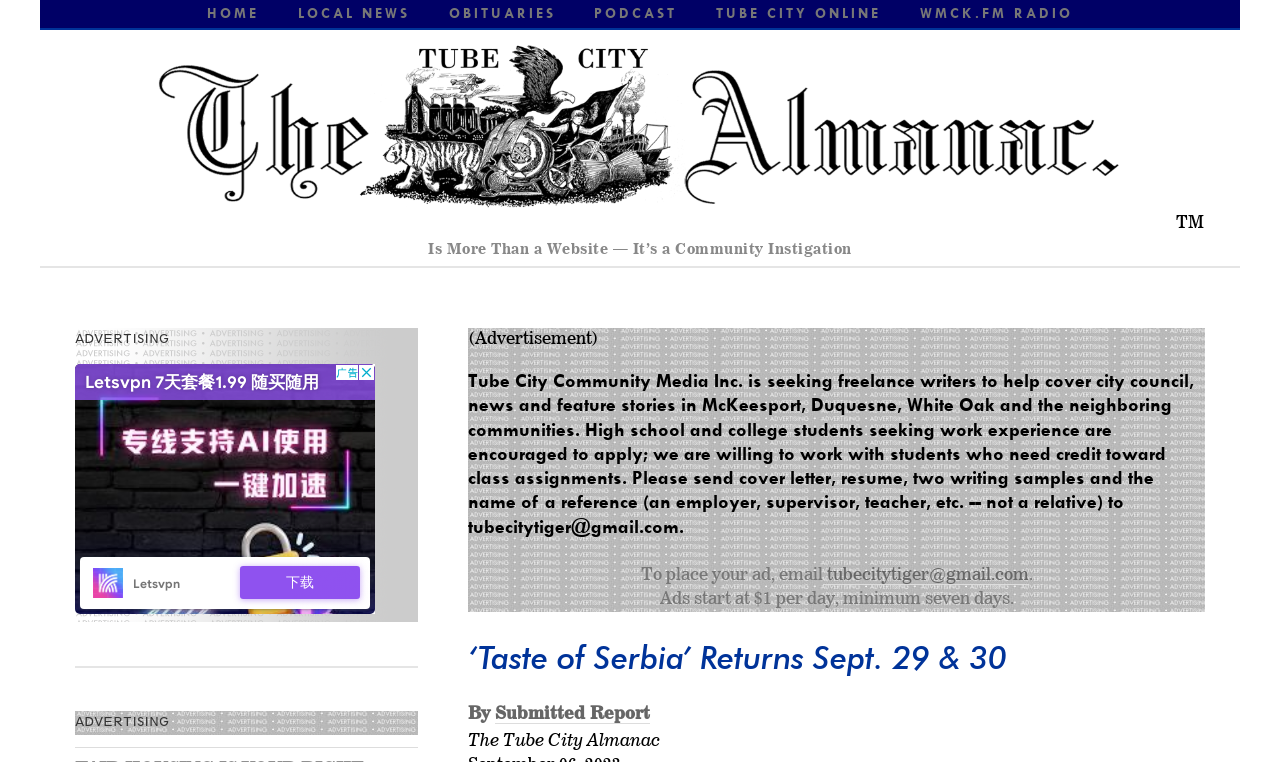Detail the webpage's structure and highlights in your description.

The webpage is about the Tube City Almanac, a community media outlet. At the top, there is a logo with the text "TM" and an image. Below the logo, there is a horizontal navigation menu with links to "HOME", "LOCAL NEWS", "OBITUARIES", "PODCAST", "TUBE CITY ONLINE", and "WMCK.FM RADIO".

On the left side, there is a section with the title "ADVERTISING" and an advertisement iframe. Below the advertisement, there is a separator line and another "ADVERTISING" title.

The main content of the webpage is an article about freelance writing opportunities with Tube City Community Media Inc. The article is seeking writers to cover local news and feature stories, and encourages high school and college students to apply. The article provides an email address to send applications.

Below the article, there is a section about advertising on the website, with information on how to place an ad and the pricing.

The main headline of the webpage is "‘Taste of Serbia’ Returns Sept. 29 & 30", which is a link to an article about an event. The article is attributed to a "Submitted Report" and has a byline from "The Tube City Almanac".